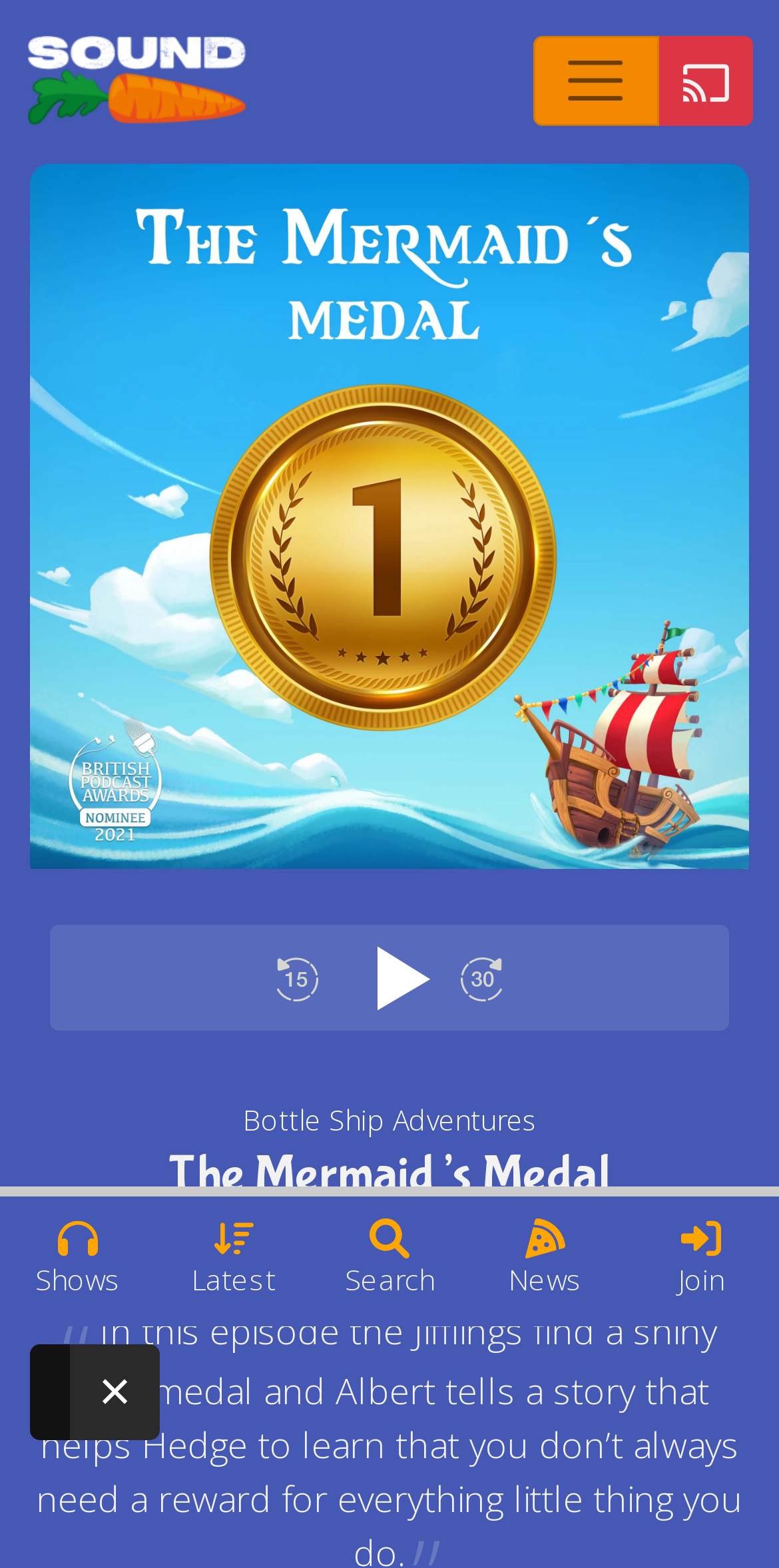What is the name of the podcast?
Please provide a single word or phrase based on the screenshot.

Bottle Ship Adventures